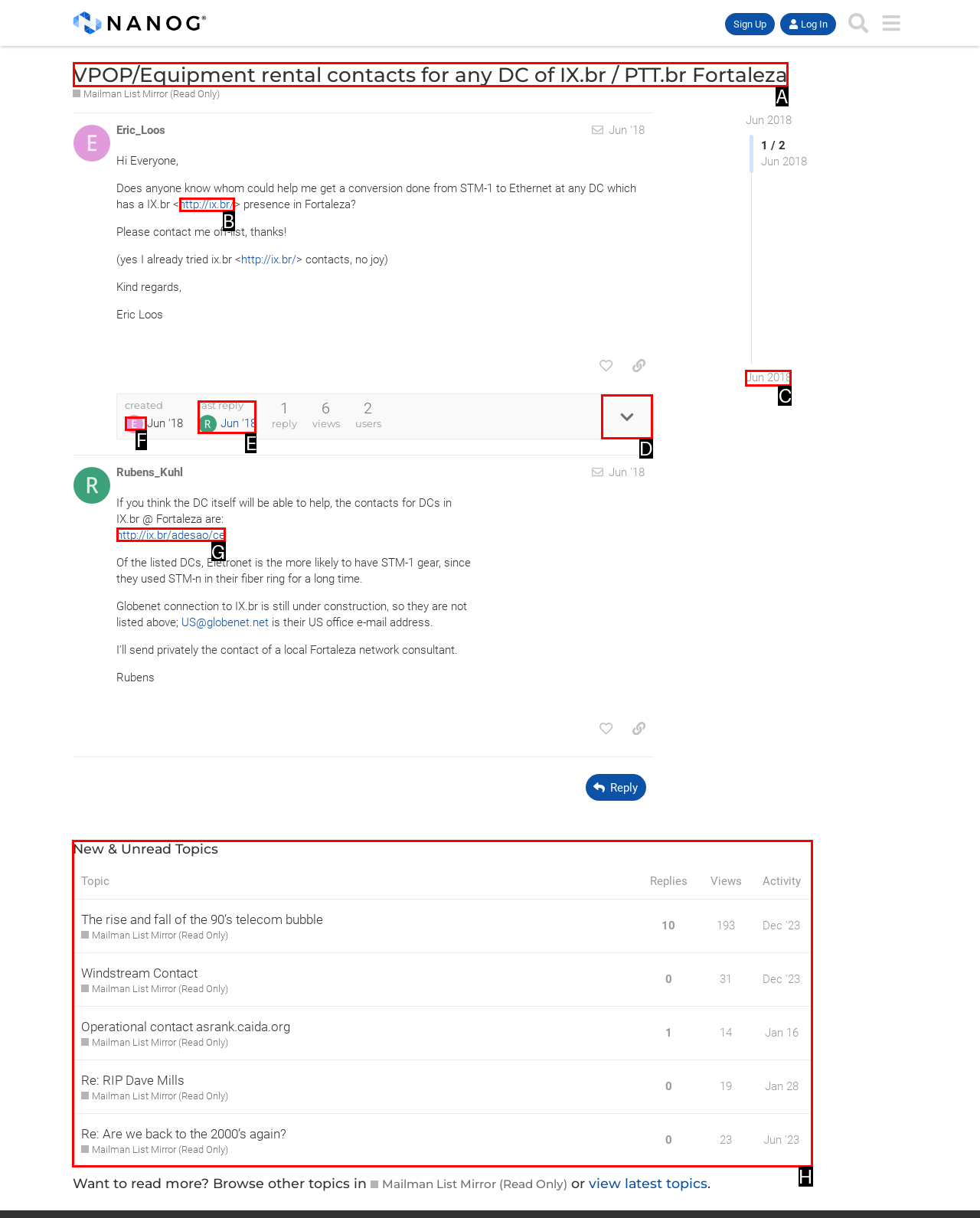Decide which HTML element to click to complete the task: View New & Unread Topics Provide the letter of the appropriate option.

H